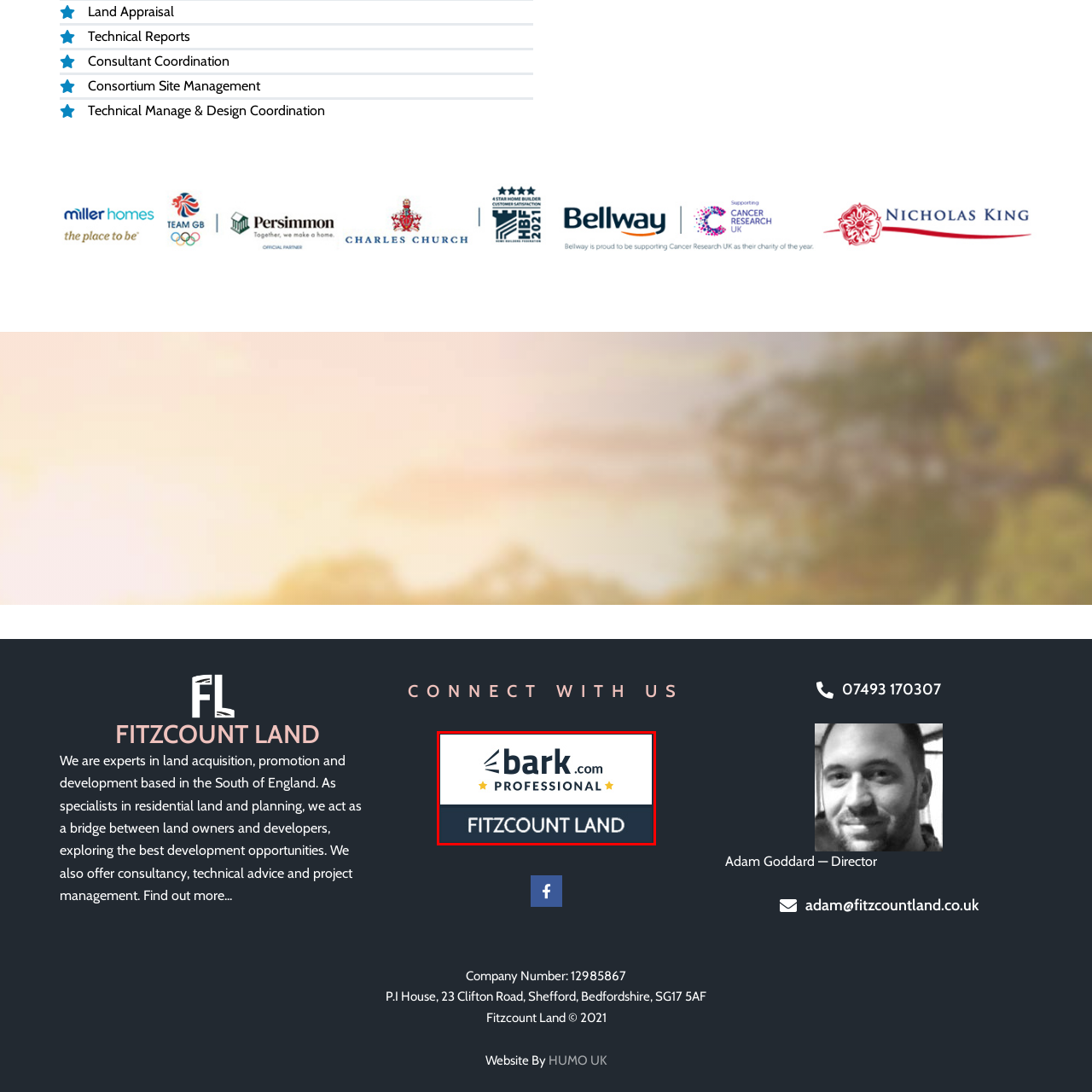Describe fully the image that is contained within the red bounding box.

The image showcases the professional branding of Fitzcount Land as featured on Bark.com. At the top, the logo of "bark.com" is prominently displayed, accompanied by the word "PROFESSIONAL," indicating the platform's focus on connecting users with qualified professionals. Below this logo is the name "FITZCOUNT LAND," rendered in a bold and clear font, reinforcing the firm's identity. The overall design features a modern and clean aesthetic, effectively highlighting Fitzcount Land's commitment to professionalism in land acquisition, promotion, and development. This image serves as a visual representation of their presence on the Bark platform, reflecting their services in the real estate and consultancy sectors in the South of England.